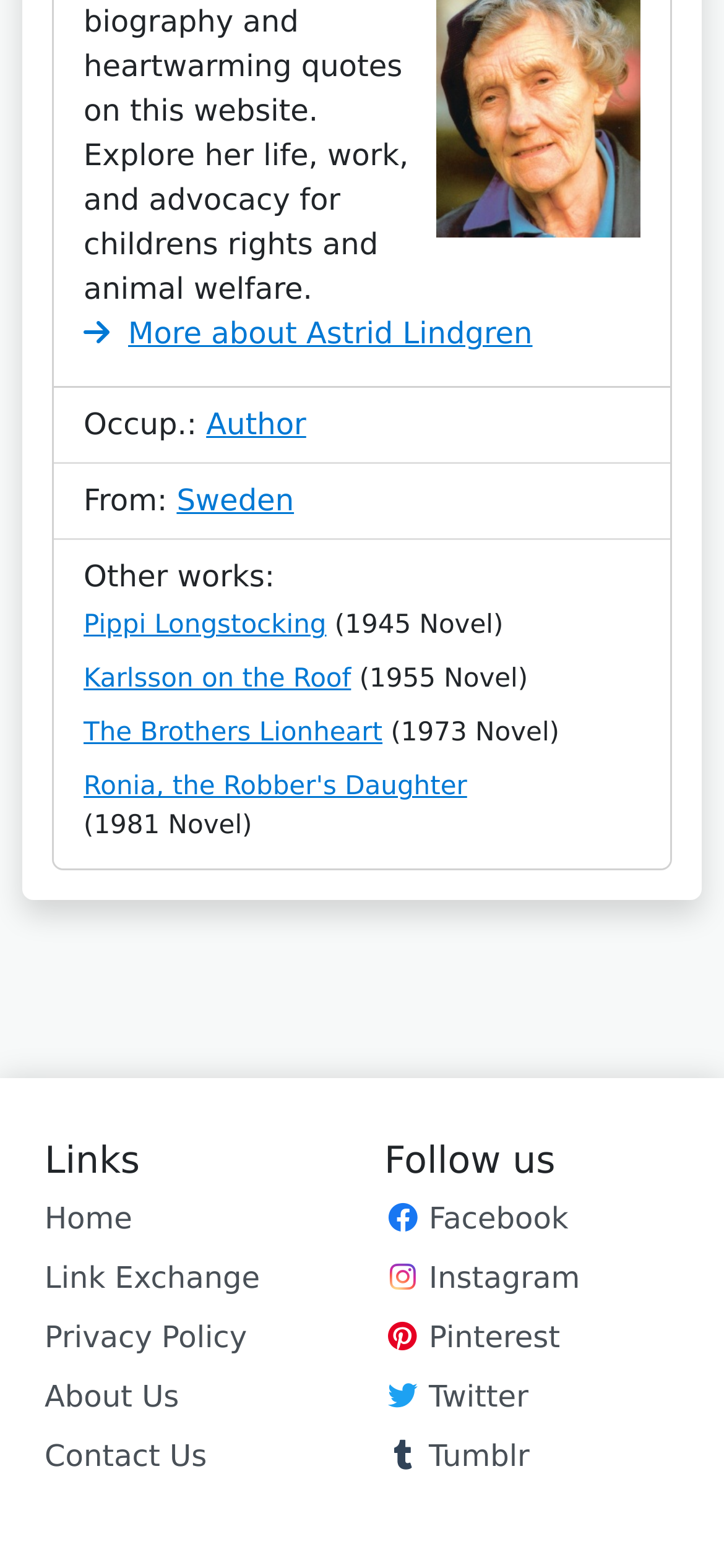Show the bounding box coordinates for the HTML element as described: "Karlsson on the Roof".

[0.115, 0.424, 0.485, 0.443]